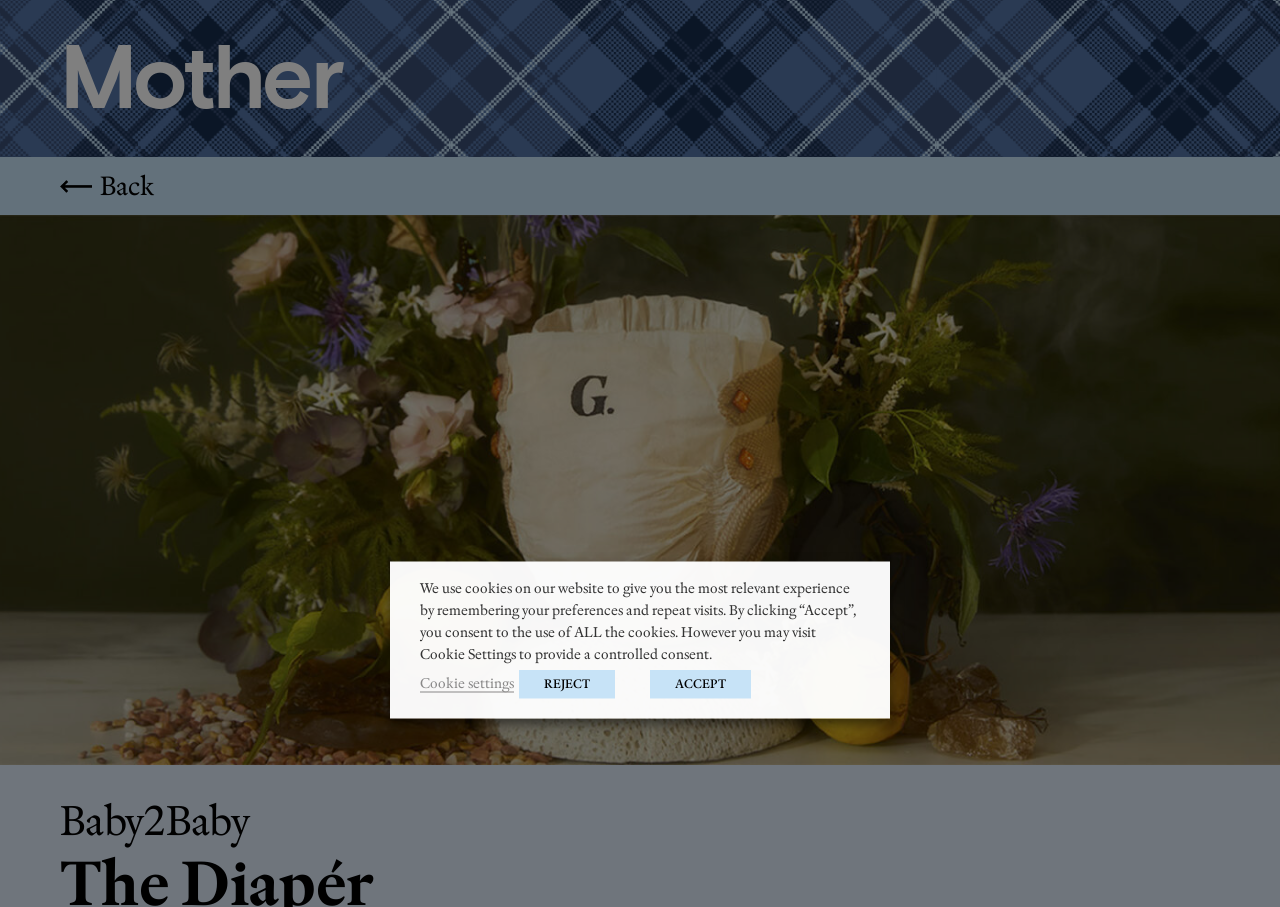Bounding box coordinates are specified in the format (top-left x, top-left y, bottom-right x, bottom-right y). All values are floating point numbers bounded between 0 and 1. Please provide the bounding box coordinate of the region this sentence describes: Mother

[0.047, 0.026, 0.267, 0.153]